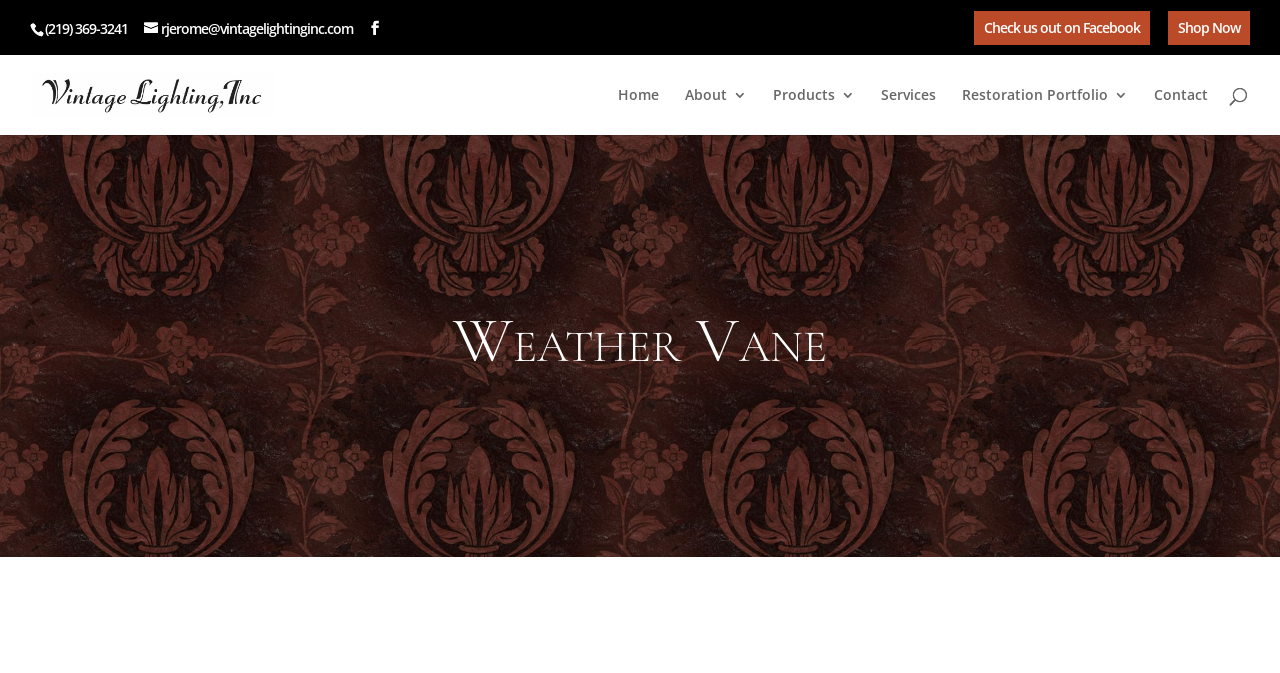What is the name of the company?
Please provide a detailed and thorough answer to the question.

I found the company name by looking at the link element with the text 'Vintage Lighting' which is located at the top of the page, and also by looking at the image with the same text.